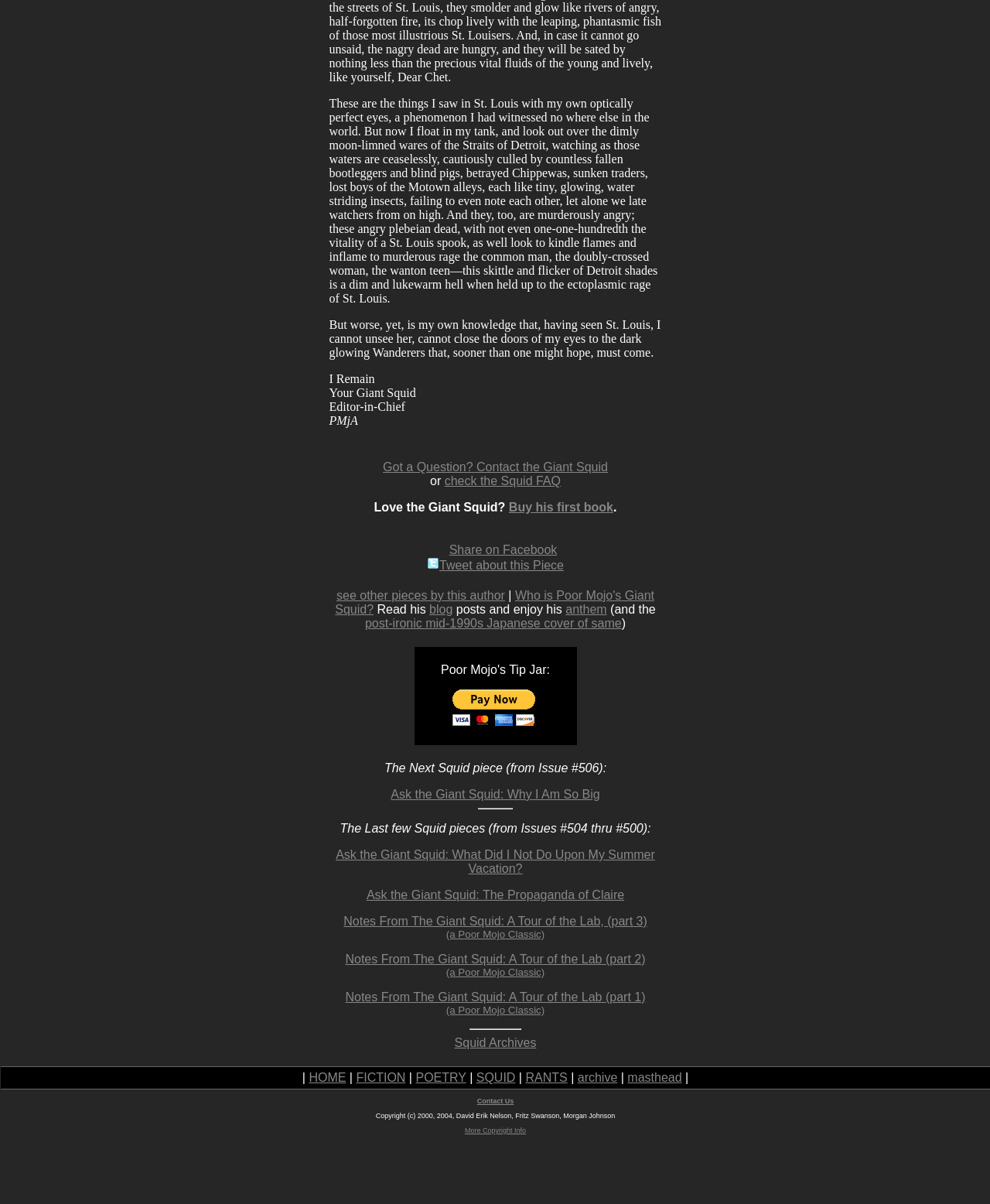Refer to the screenshot and answer the following question in detail:
How can readers contact the Giant Squid?

Readers can contact the Giant Squid by clicking on the 'Got a Question? Contact the Giant Squid' link or the 'Contact Us' link at the bottom of the page. These links provide a way for readers to reach out to the author or the website administrators.